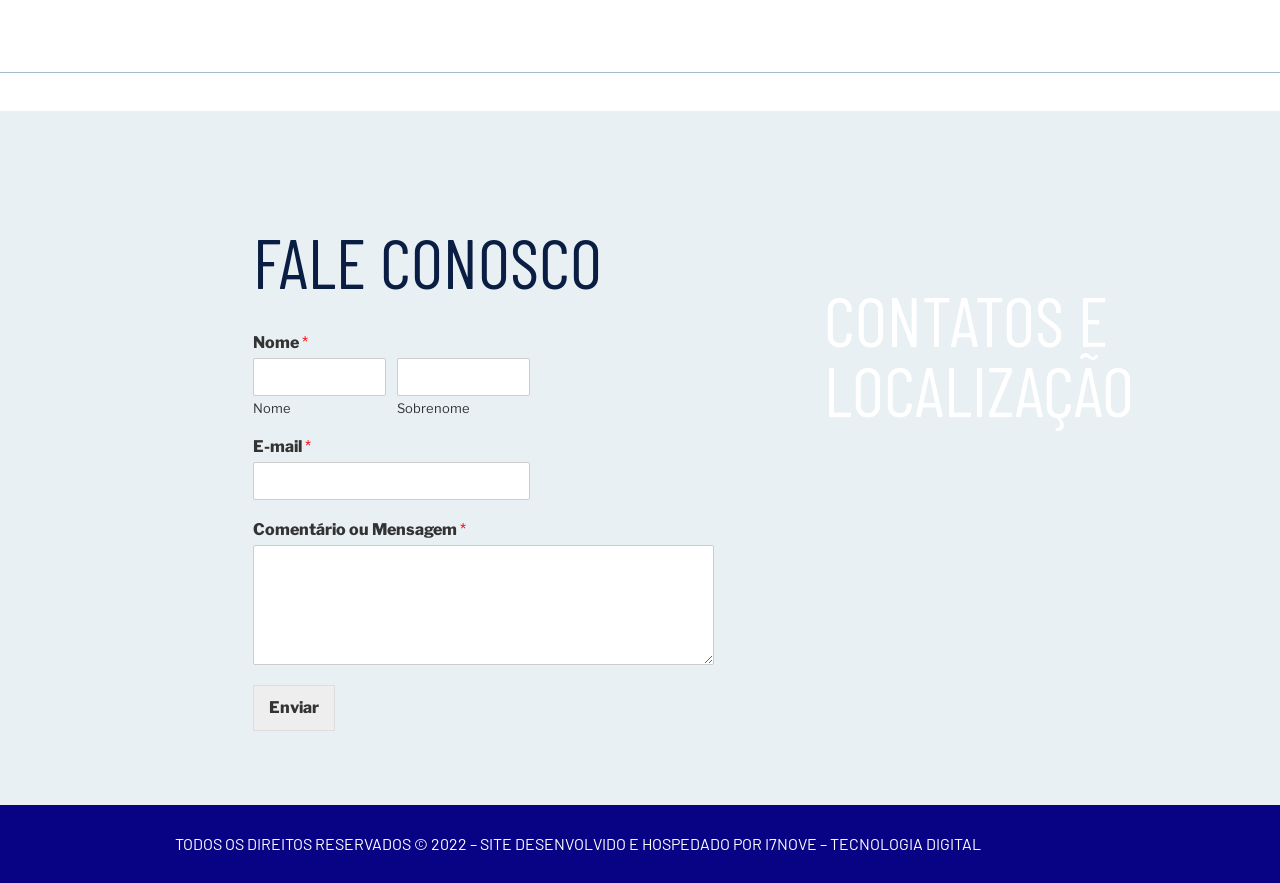Provide a brief response to the question using a single word or phrase: 
How many text fields are required in the form?

4